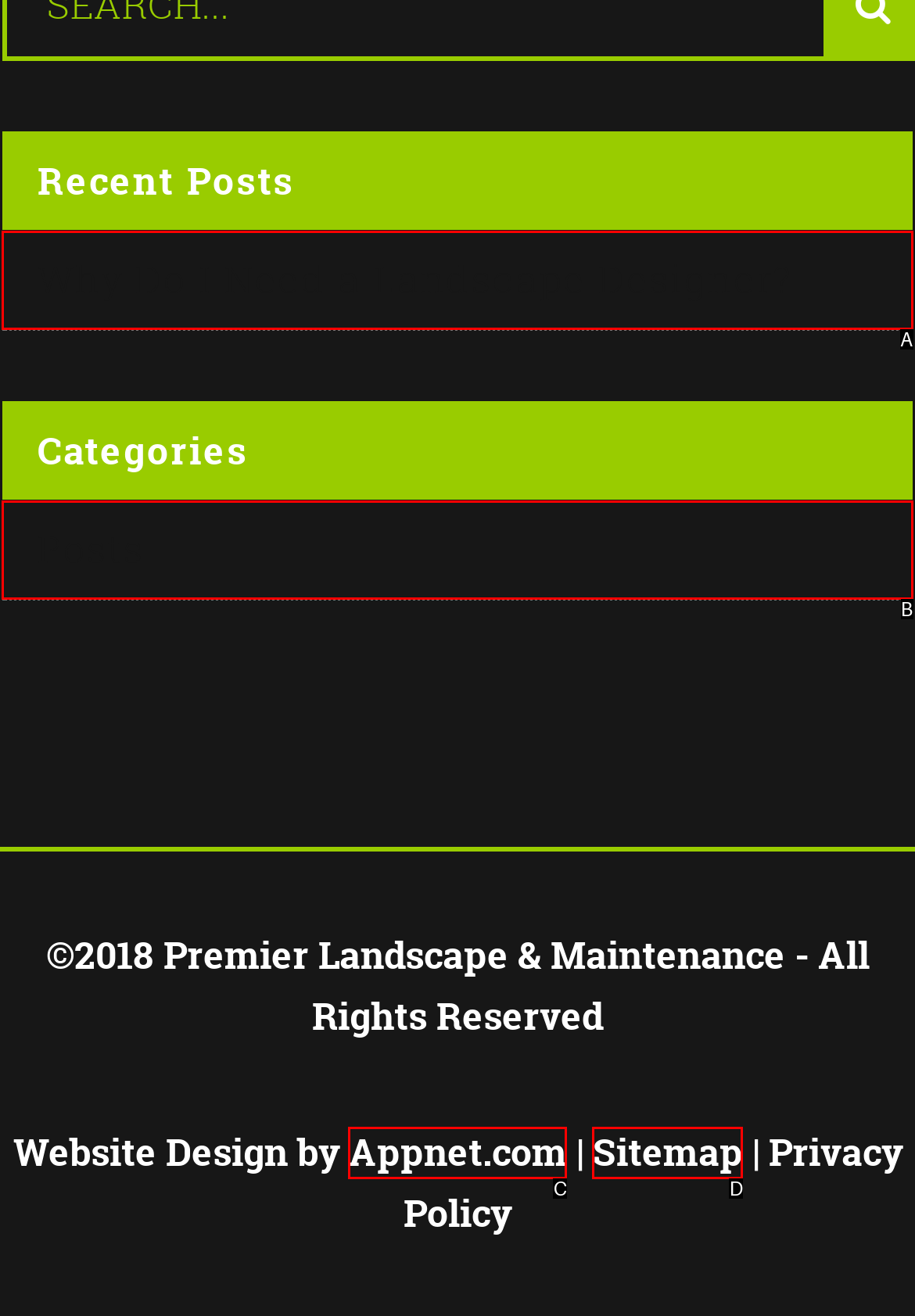Identify the HTML element that corresponds to the description: Sitemap Provide the letter of the correct option directly.

D